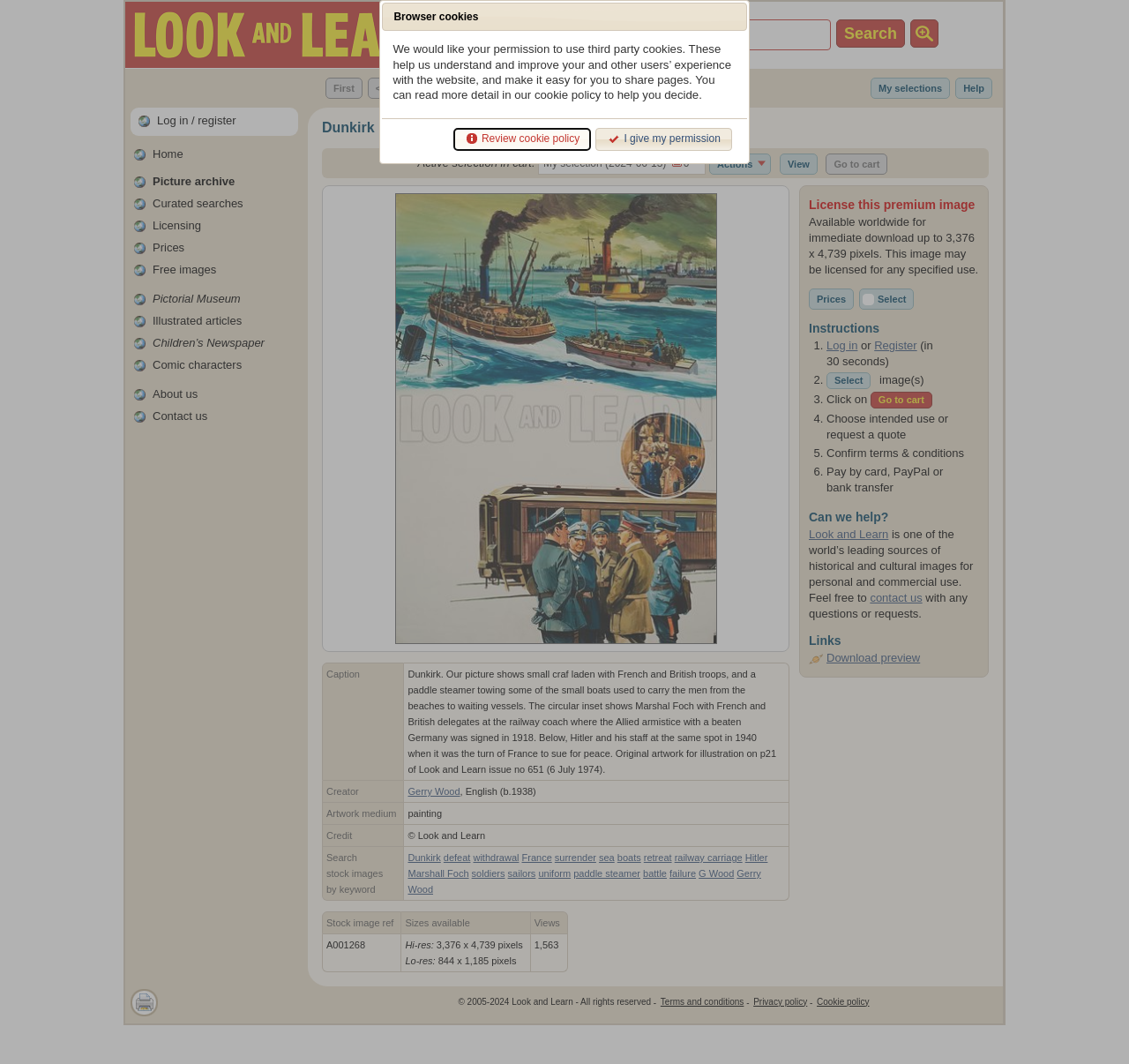Construct a comprehensive caption that outlines the webpage's structure and content.

This webpage is about a stock image of "Dunkirk" from the Look and Learn History Picture Archive. At the top, there is a header section with links to "Look and Learn History Picture Archive" and "Download free images from public collections". Below this, there is a search bar with a "Search" button and a button with no text. 

To the left, there is a navigation menu with links to "Home", "Picture archive", "Curated searches", and other related pages. Above the main content, there is a heading that reads "Dunkirk". 

The main content is an image of Dunkirk, with a description below it. The image shows small craft laden with French and British troops, and a paddle steamer towing some of the small boats used to carry the men from the beaches to waiting vessels. The circular inset shows Marshal Foch with French and British delegates at the railway coach where the Allied armistice with a beaten Germany was signed in 1918. Below, Hitler and his staff are shown at the same spot in 1940 when it was the turn of France to sue for peace.

Below the image, there is a table with information about the artwork, including the caption, creator, artwork medium, credit, and search keywords. The search keywords include "Dunkirk", "defeat", "withdrawal", "France", and other related terms.

To the right of the main content, there are links to "My selections", "Help", and "Log in / register". There are also buttons to "View" and "Go to cart". Above the main content, there is a menu with options to view the image in different sizes and to perform actions on the image.